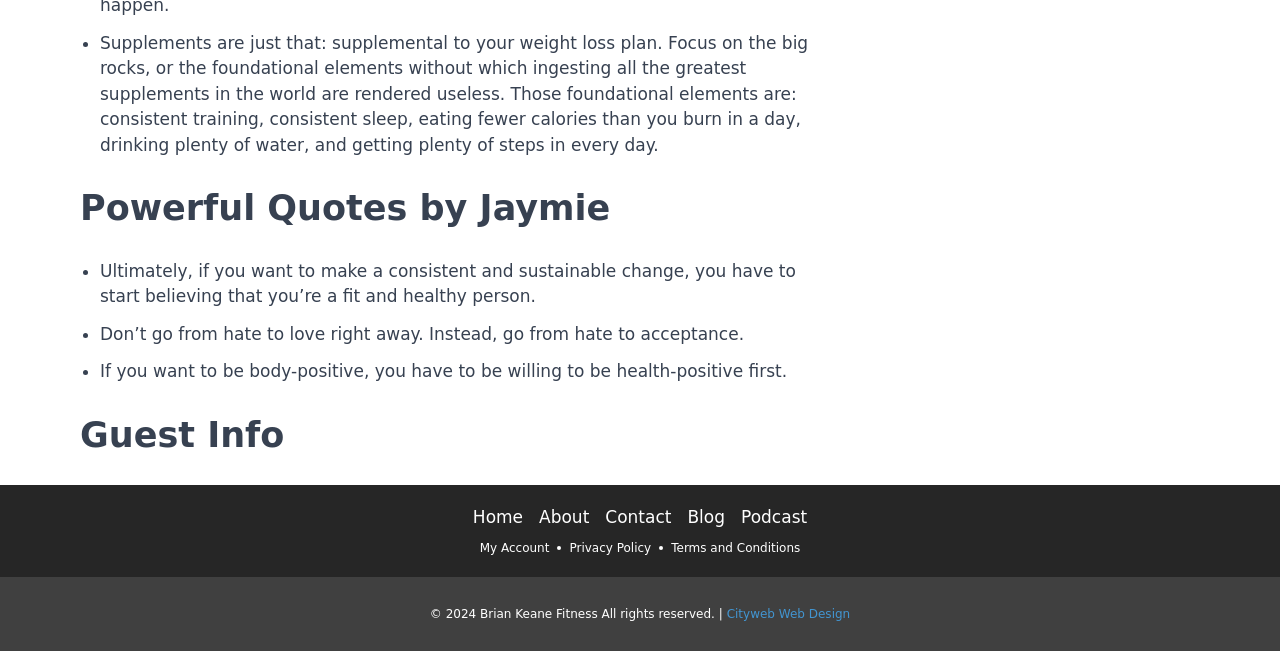Identify the bounding box coordinates of the region I need to click to complete this instruction: "visit my account".

[0.375, 0.827, 0.429, 0.855]